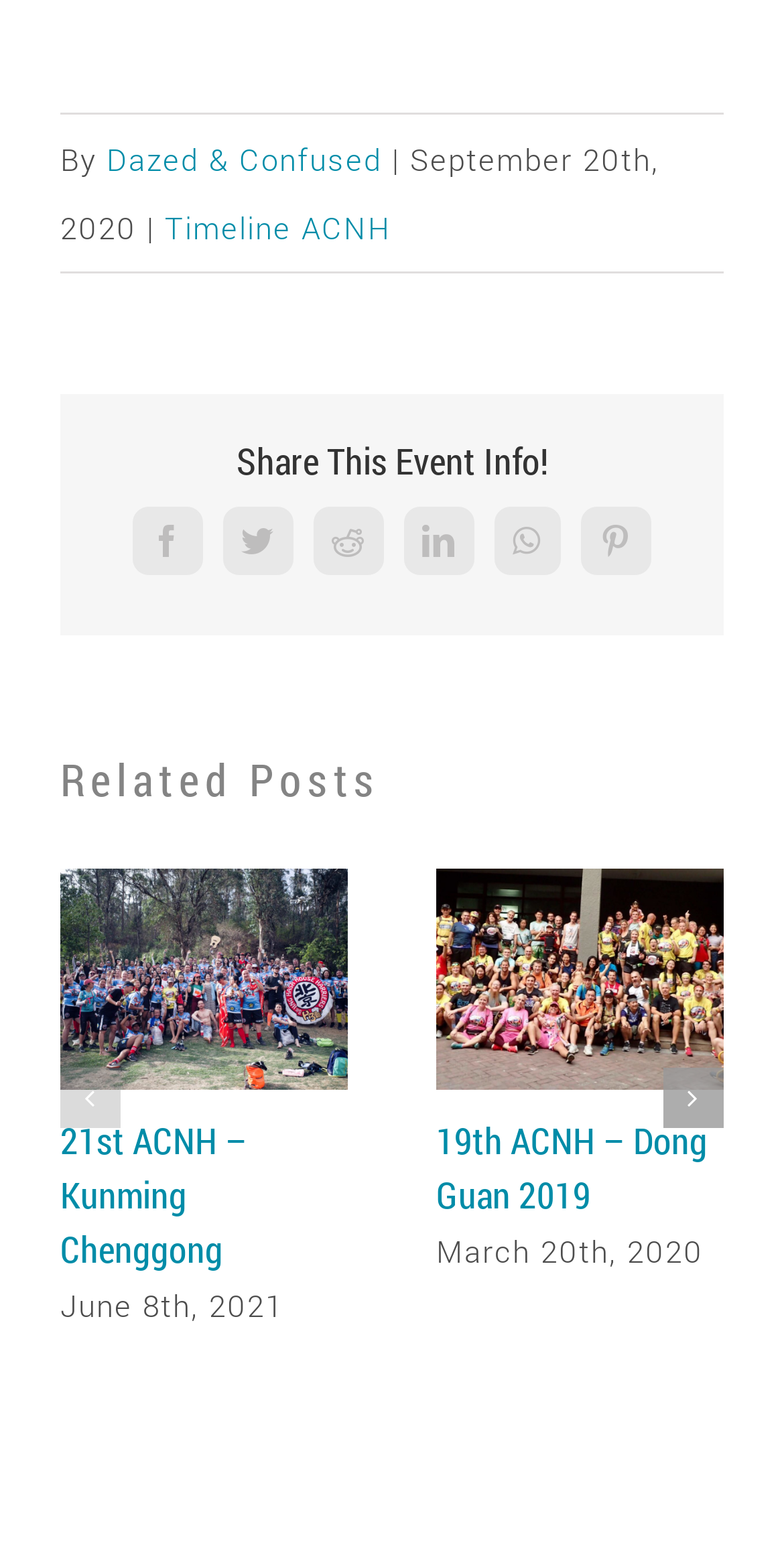Determine the bounding box coordinates for the area you should click to complete the following instruction: "View the 21st ACNH – Kunming Chenggong event".

[0.077, 0.556, 0.444, 0.696]